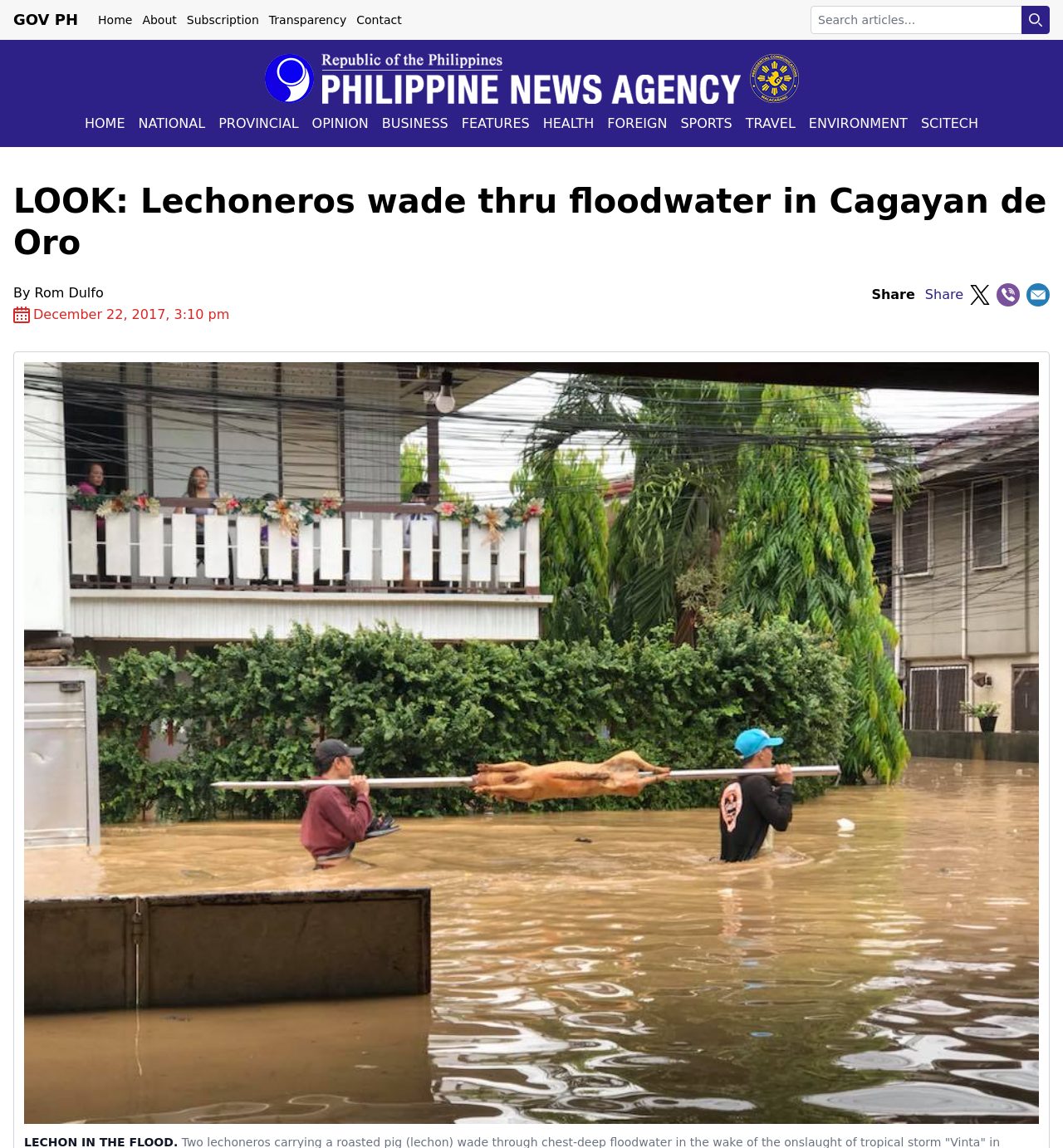Please mark the clickable region by giving the bounding box coordinates needed to complete this instruction: "Read the 'NATIONAL' news".

[0.124, 0.099, 0.199, 0.116]